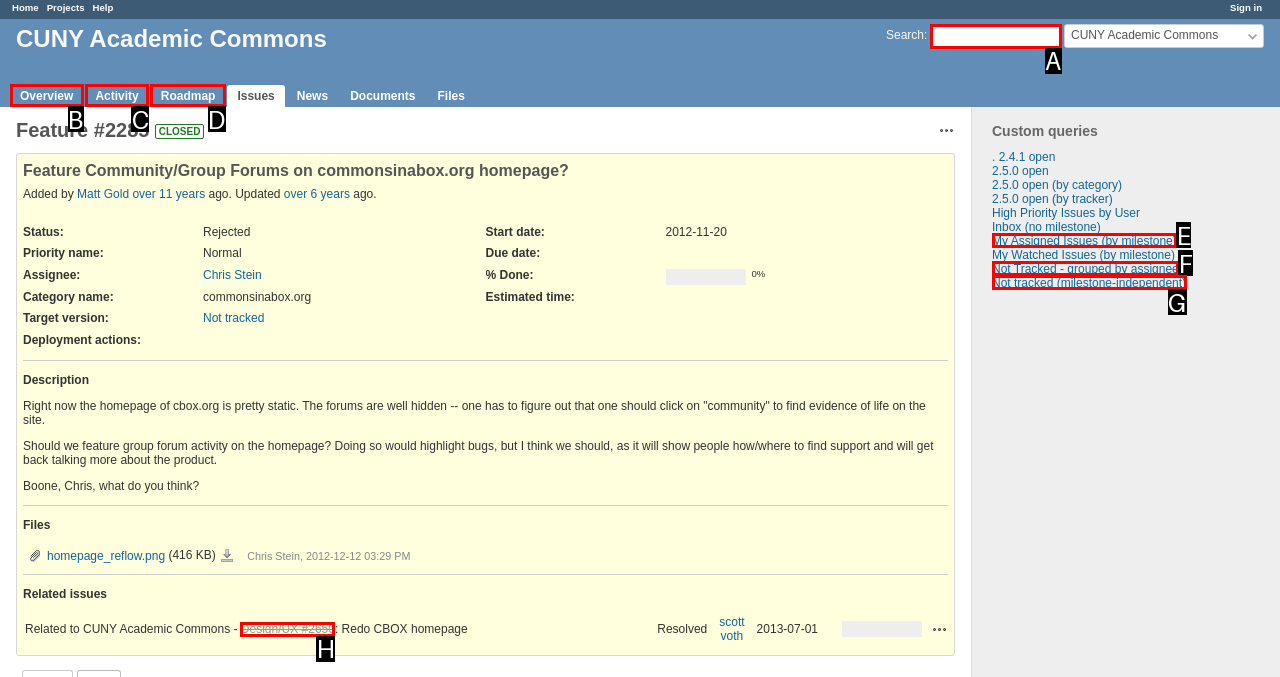From the given options, indicate the letter that corresponds to the action needed to complete this task: Search for issues. Respond with only the letter.

A